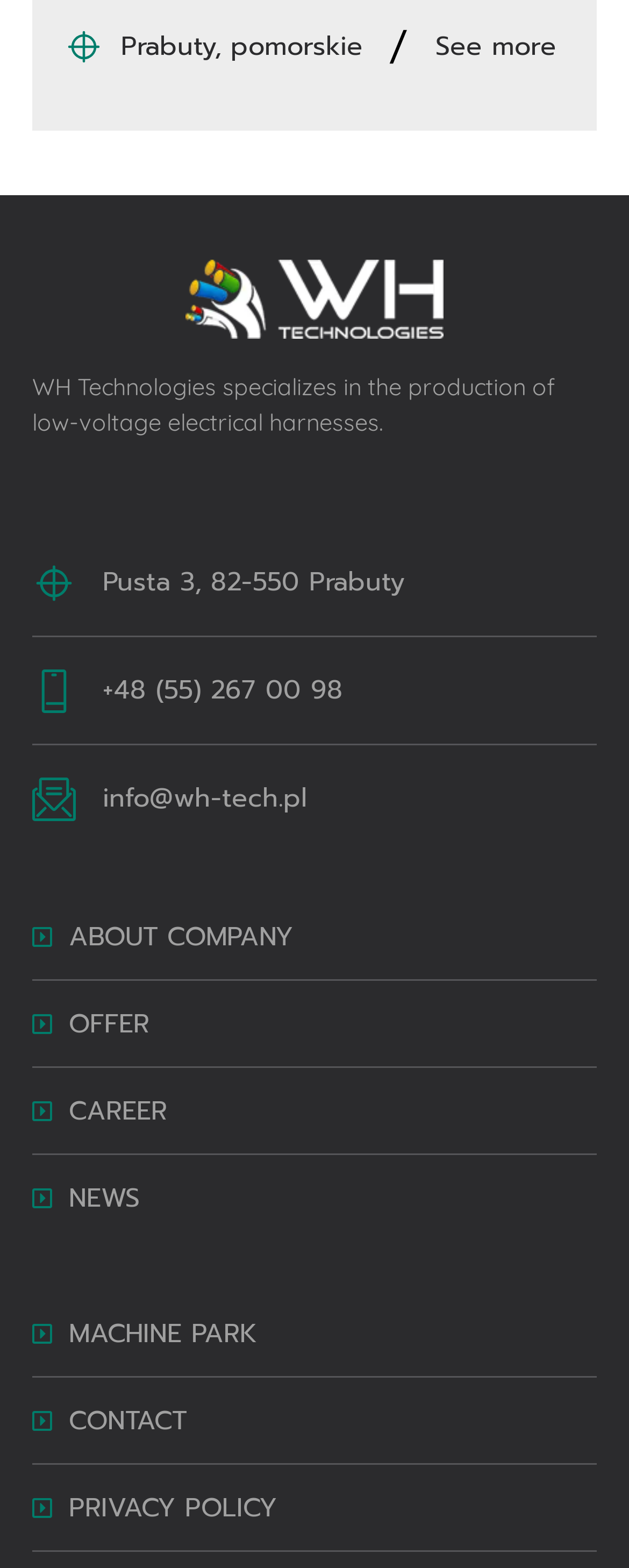Please find the bounding box coordinates of the element that you should click to achieve the following instruction: "Explore the best manual wheelchairs in 2024". The coordinates should be presented as four float numbers between 0 and 1: [left, top, right, bottom].

None